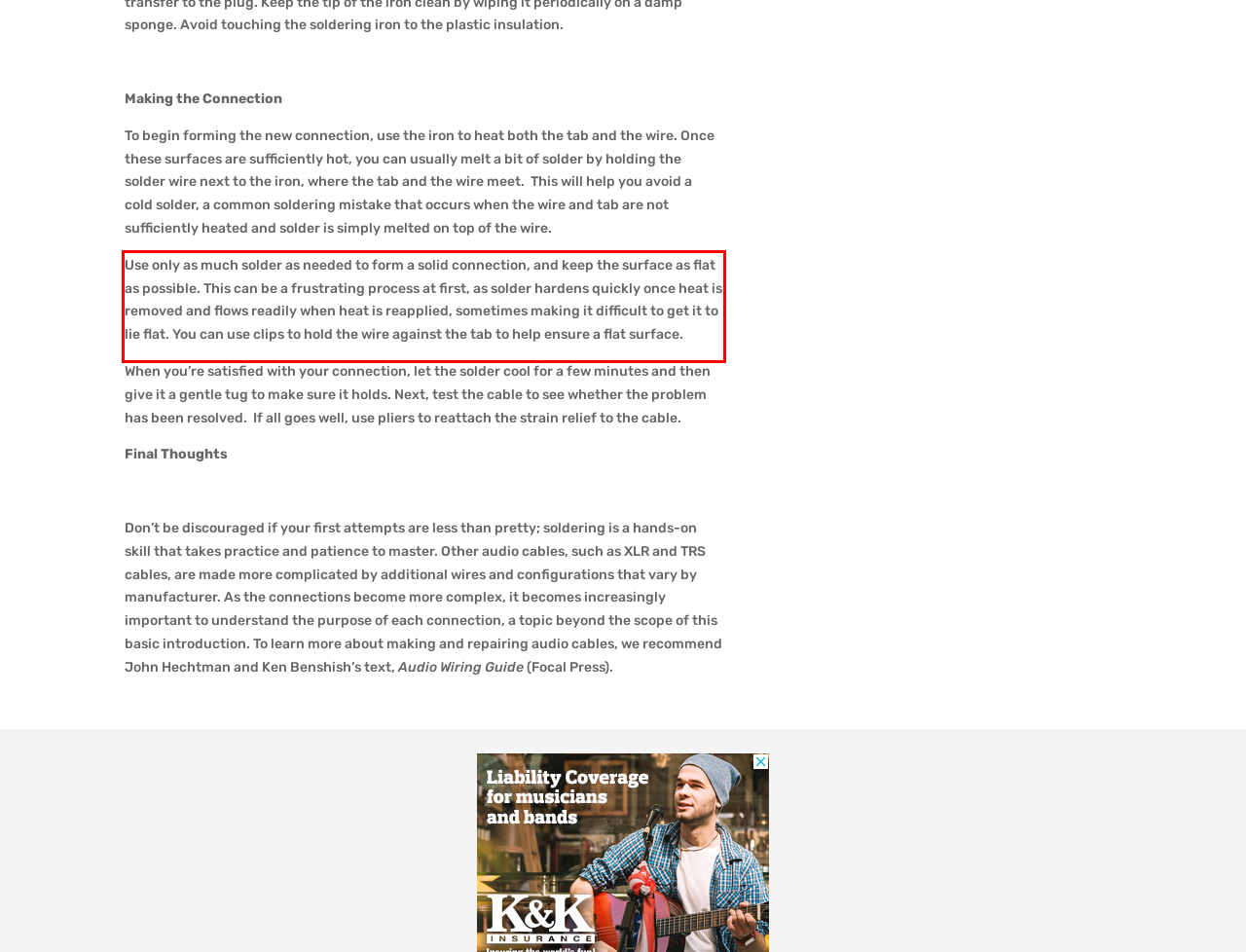Identify the text inside the red bounding box in the provided webpage screenshot and transcribe it.

Use only as much solder as needed to form a solid connection, and keep the surface as flat as possible. This can be a frustrating process at first, as solder hardens quickly once heat is removed and flows readily when heat is reapplied, sometimes making it difficult to get it to lie flat. You can use clips to hold the wire against the tab to help ensure a flat surface.